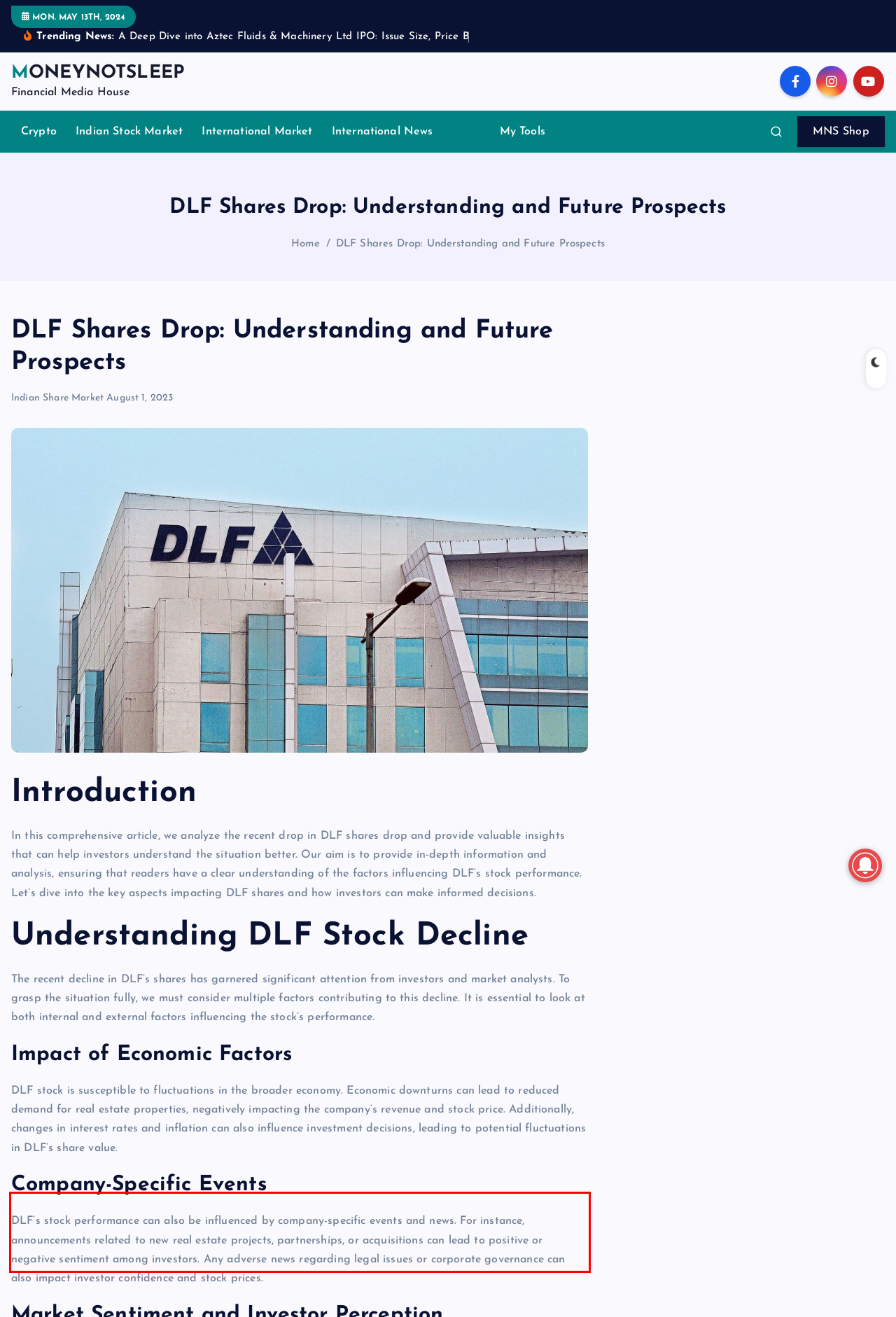Please recognize and transcribe the text located inside the red bounding box in the webpage image.

DLF’s stock performance can also be influenced by company-specific events and news. For instance, announcements related to new real estate projects, partnerships, or acquisitions can lead to positive or negative sentiment among investors. Any adverse news regarding legal issues or corporate governance can also impact investor confidence and stock prices.